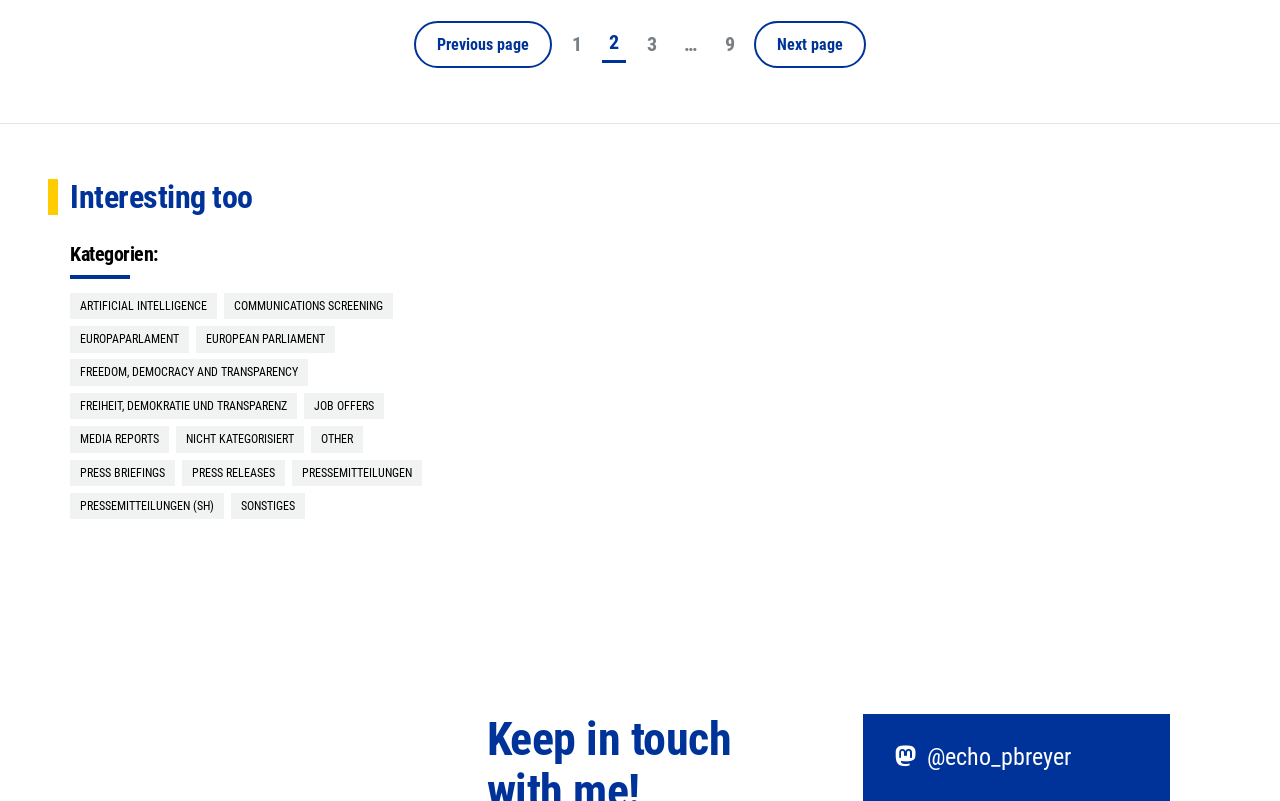Identify the bounding box for the UI element specified in this description: "Freiheit, Demokratie und Transparenz". The coordinates must be four float numbers between 0 and 1, formatted as [left, top, right, bottom].

[0.055, 0.49, 0.232, 0.524]